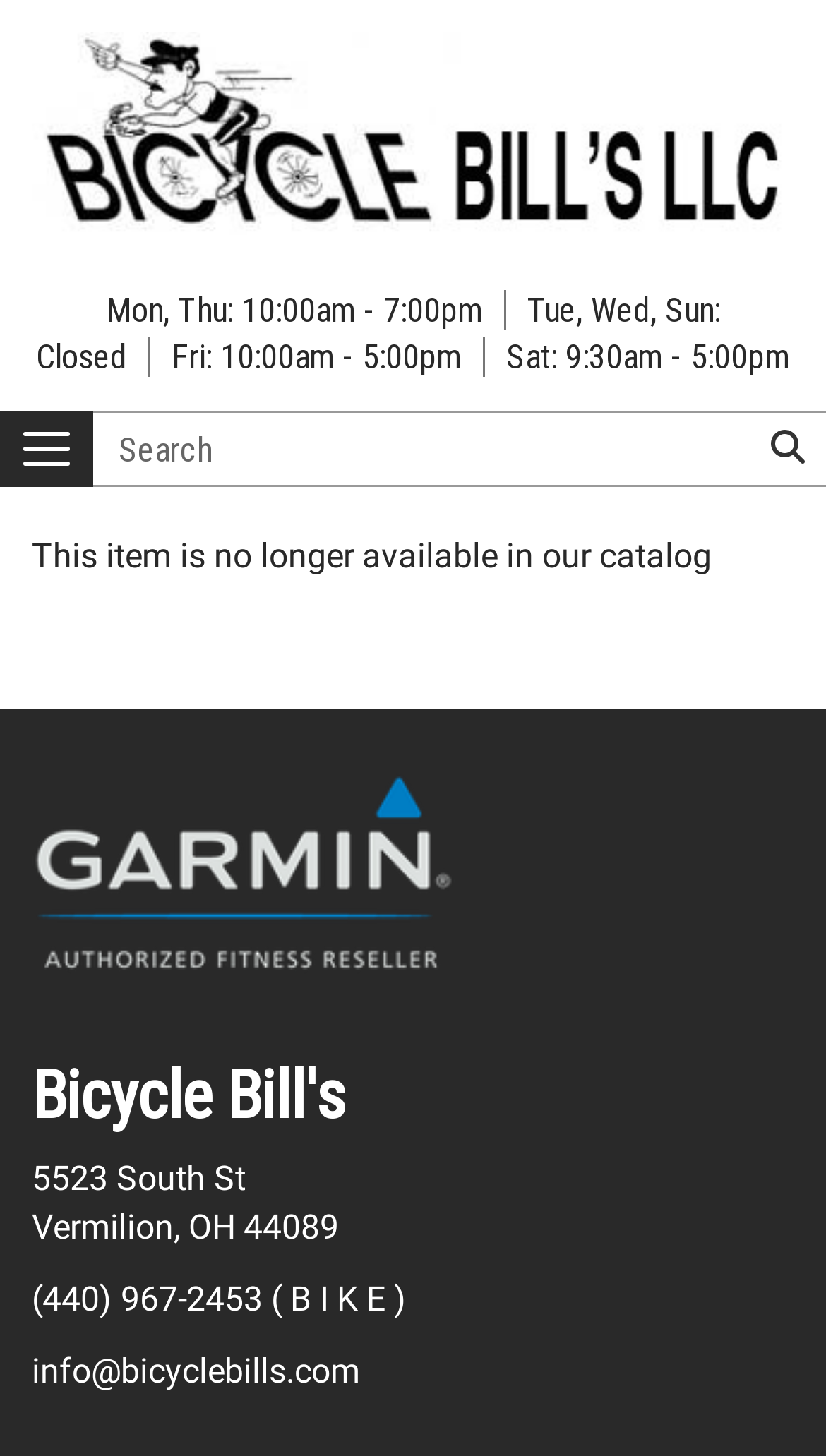Identify the bounding box for the described UI element. Provide the coordinates in (top-left x, top-left y, bottom-right x, bottom-right y) format with values ranging from 0 to 1: 5523 South StVermilion, OH 44089

[0.038, 0.796, 0.41, 0.857]